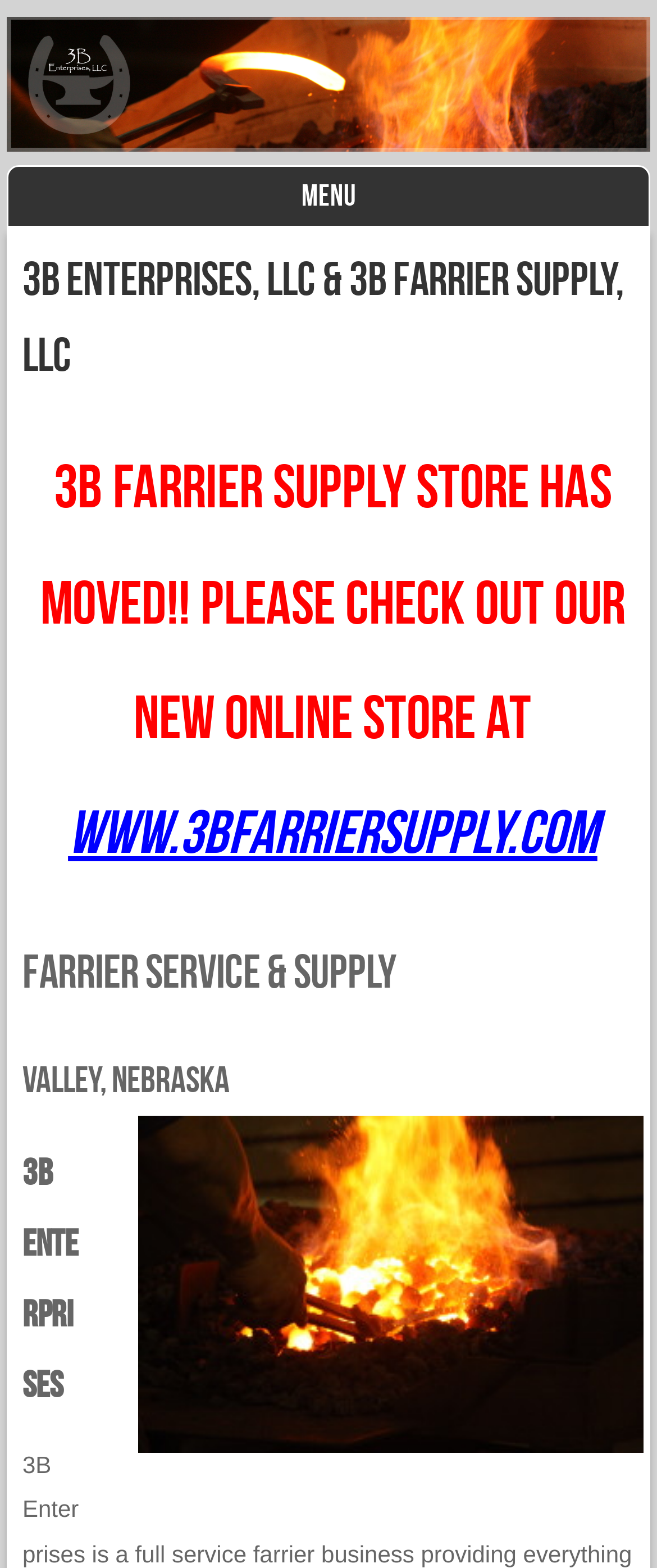Identify the bounding box for the UI element described as: "Skip to content". The coordinates should be four float numbers between 0 and 1, i.e., [left, top, right, bottom].

[0.01, 0.15, 0.248, 0.167]